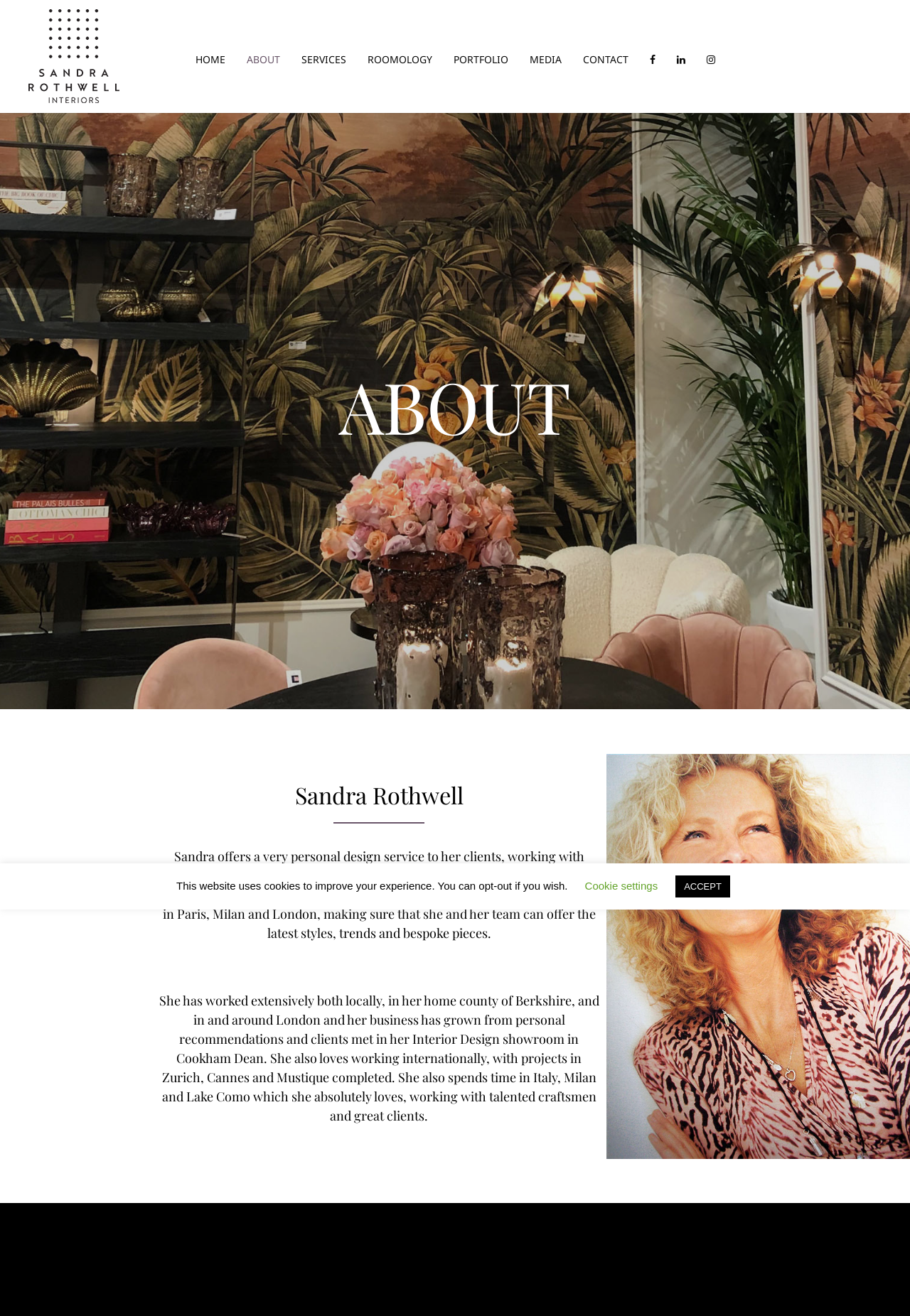Point out the bounding box coordinates of the section to click in order to follow this instruction: "learn about Sandra Rothwell".

[0.446, 0.273, 0.969, 0.37]